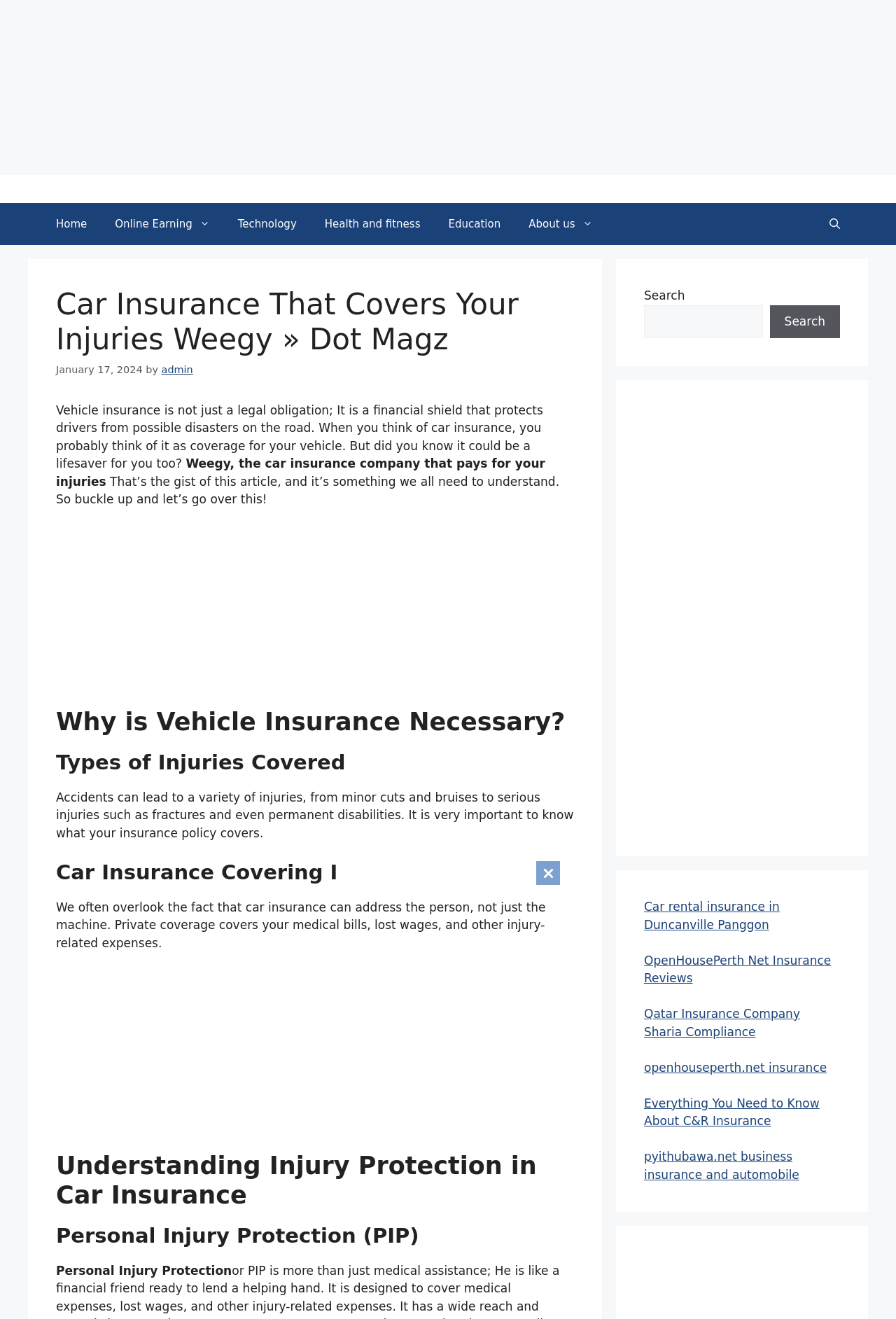Create a detailed description of the webpage's content and layout.

This webpage is about car insurance, specifically focusing on how it can protect drivers from possible disasters on the road. At the top, there is a banner and a navigation menu with links to various sections of the website, including "Home", "Online Earning", "Technology", "Health and fitness", "Education", and "About us". 

Below the navigation menu, there is a header section with a title "Car Insurance That Covers Your Injuries Weegy » Dot Magz" and a time stamp "January 17, 2024". The author of the article is mentioned as "admin". 

The main content of the webpage is divided into several sections. The first section introduces the importance of car insurance, stating that it is not just a legal obligation but also a financial shield that protects drivers from possible disasters on the road. 

The following sections have headings such as "Why is Vehicle Insurance Necessary?", "Types of Injuries Covered", "Car Insurance Covering Injuries", and "Understanding Injury Protection in Car Insurance". These sections provide detailed information about the importance of car insurance, the types of injuries it covers, and how it can address the person, not just the machine. 

On the right side of the webpage, there are three complementary sections with links to related articles, such as "Car rental insurance in Duncanville Panggon", "OpenHousePerth Net Insurance Reviews", and "Everything You Need to Know About C&R Insurance".